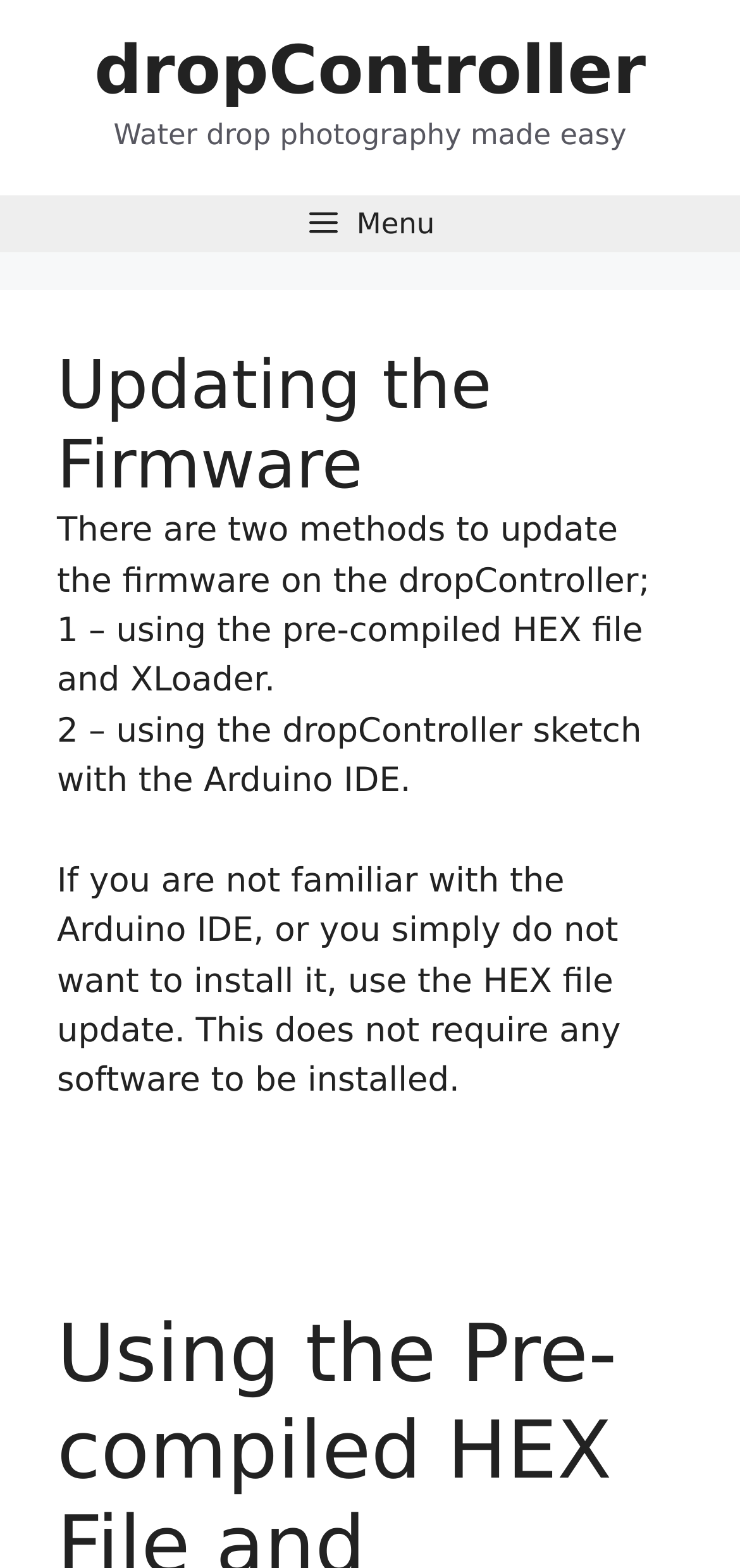Generate a thorough explanation of the webpage's elements.

The webpage is about updating the firmware of a device called dropController. At the top, there is a banner with the site's name, "dropController", and a tagline, "Water drop photography made easy". Below the banner, there is a primary navigation menu with a button labeled "Menu" on the left side.

The main content of the page is divided into sections, with a heading "Updating the Firmware" at the top. There are two methods to update the firmware described on the page. The first method is using a pre-compiled HEX file and XLoader, and the second method is using the dropController sketch with the Arduino IDE. The page provides a brief description of each method, with the first method recommended for those who are not familiar with the Arduino IDE or do not want to install it.